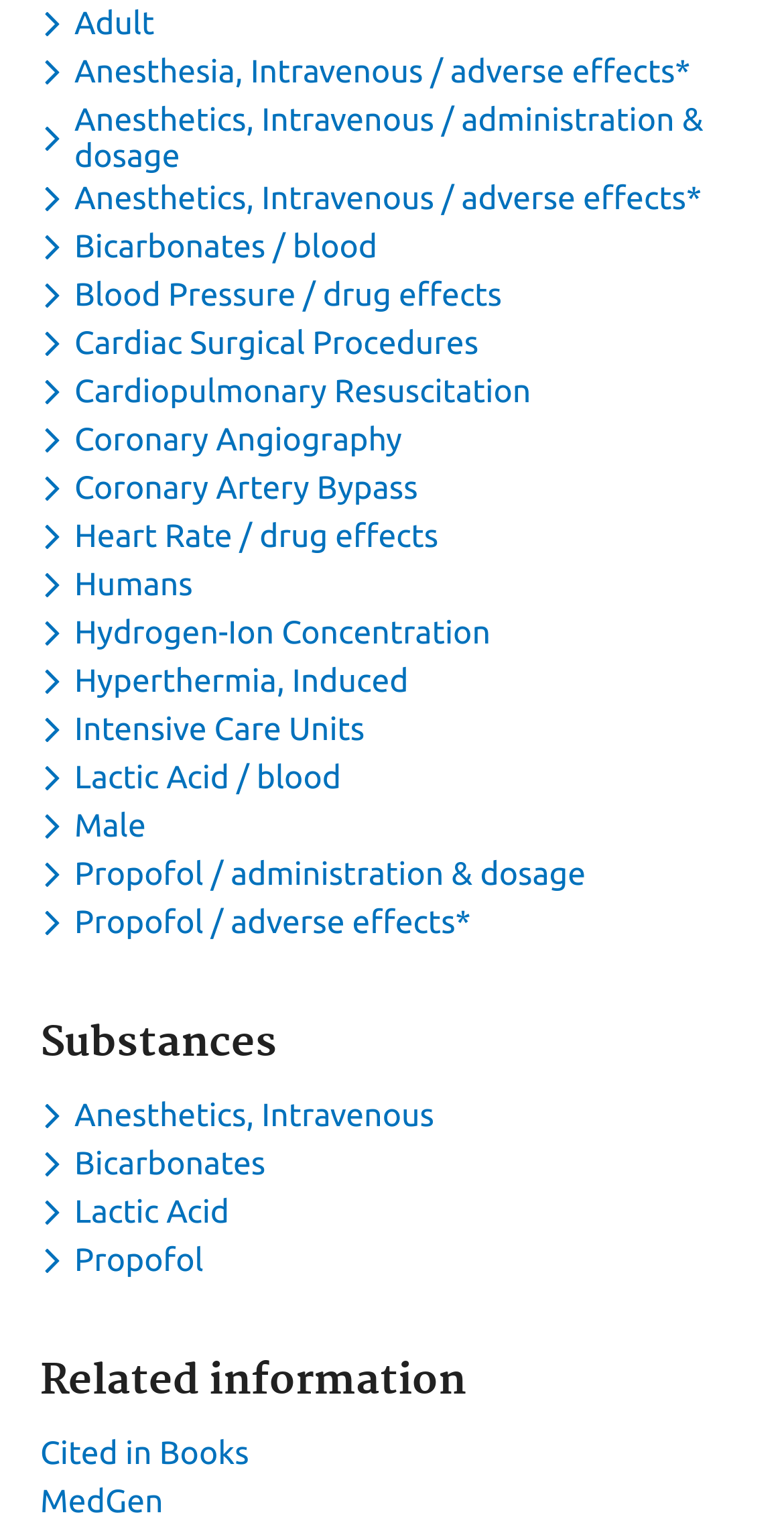How many keywords are available?
Please provide a comprehensive answer based on the visual information in the image.

I counted the number of buttons with the label 'Toggle dropdown menu for keyword' and found 20 of them, which suggests that there are 20 keywords available.